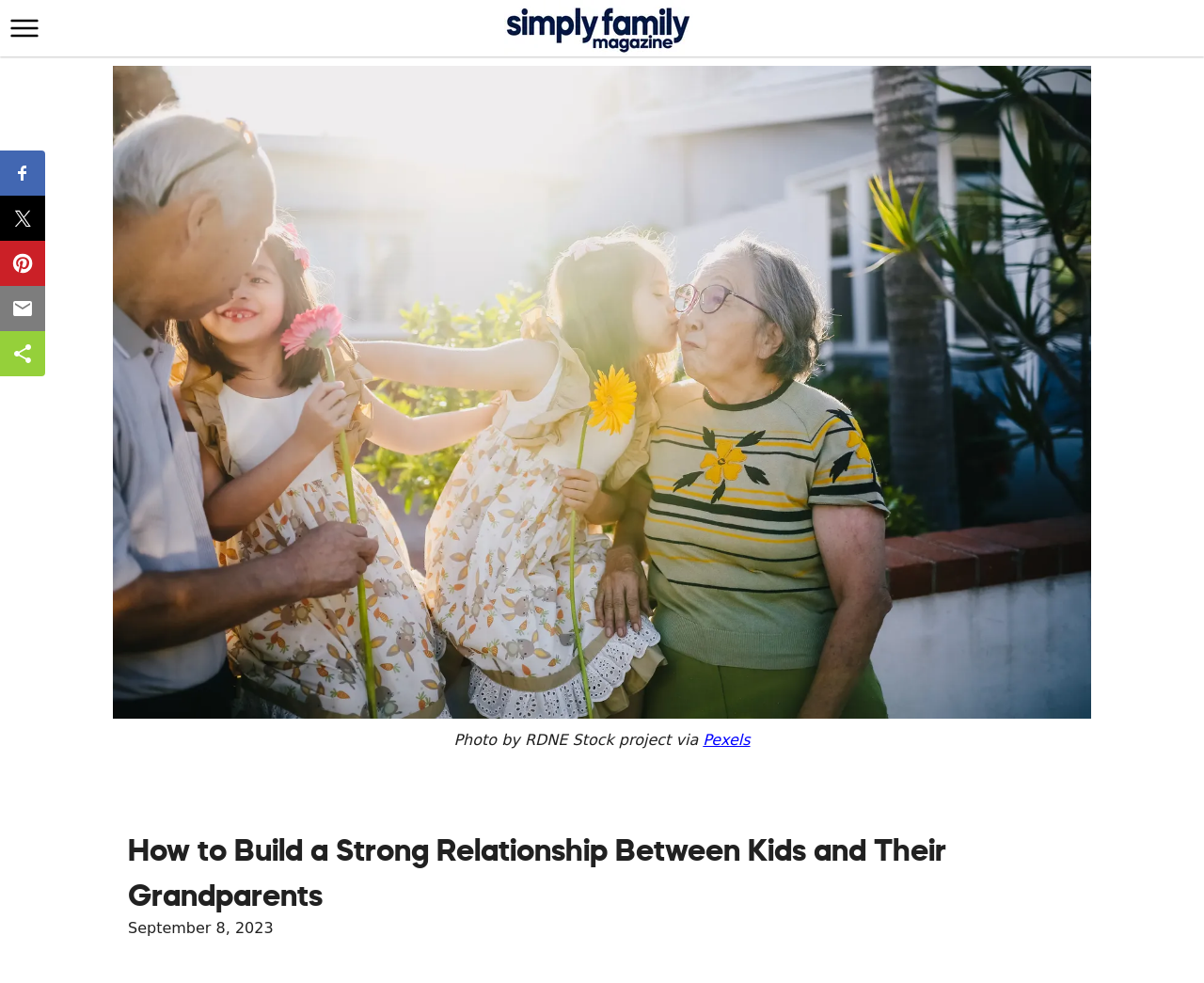Determine the bounding box coordinates in the format (top-left x, top-left y, bottom-right x, bottom-right y). Ensure all values are floating point numbers between 0 and 1. Identify the bounding box of the UI element described by: aria-label="Main Menu"

[0.008, 0.013, 0.033, 0.044]